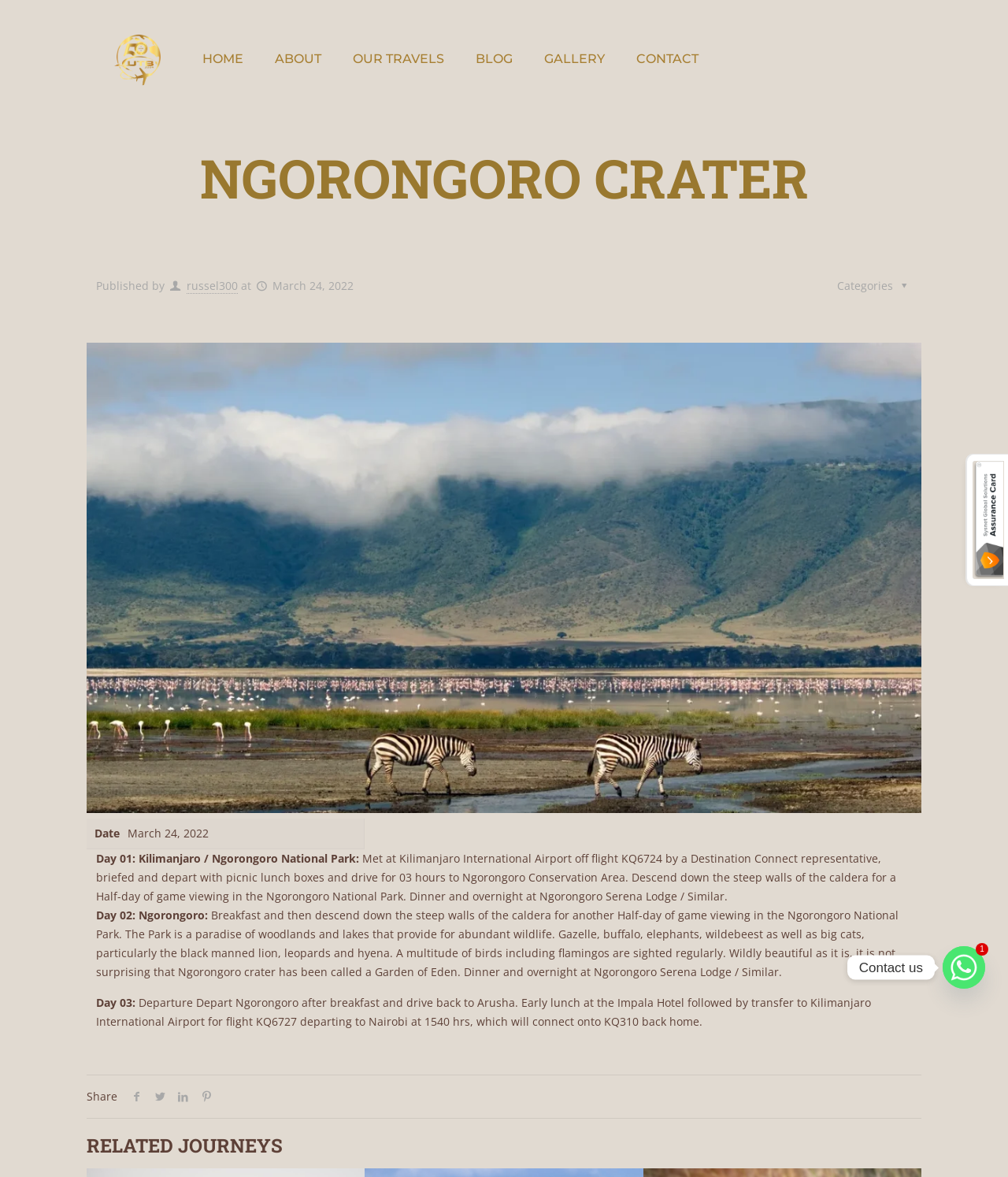What is the purpose of Day 01?
Look at the image and respond with a one-word or short-phrase answer.

Game viewing